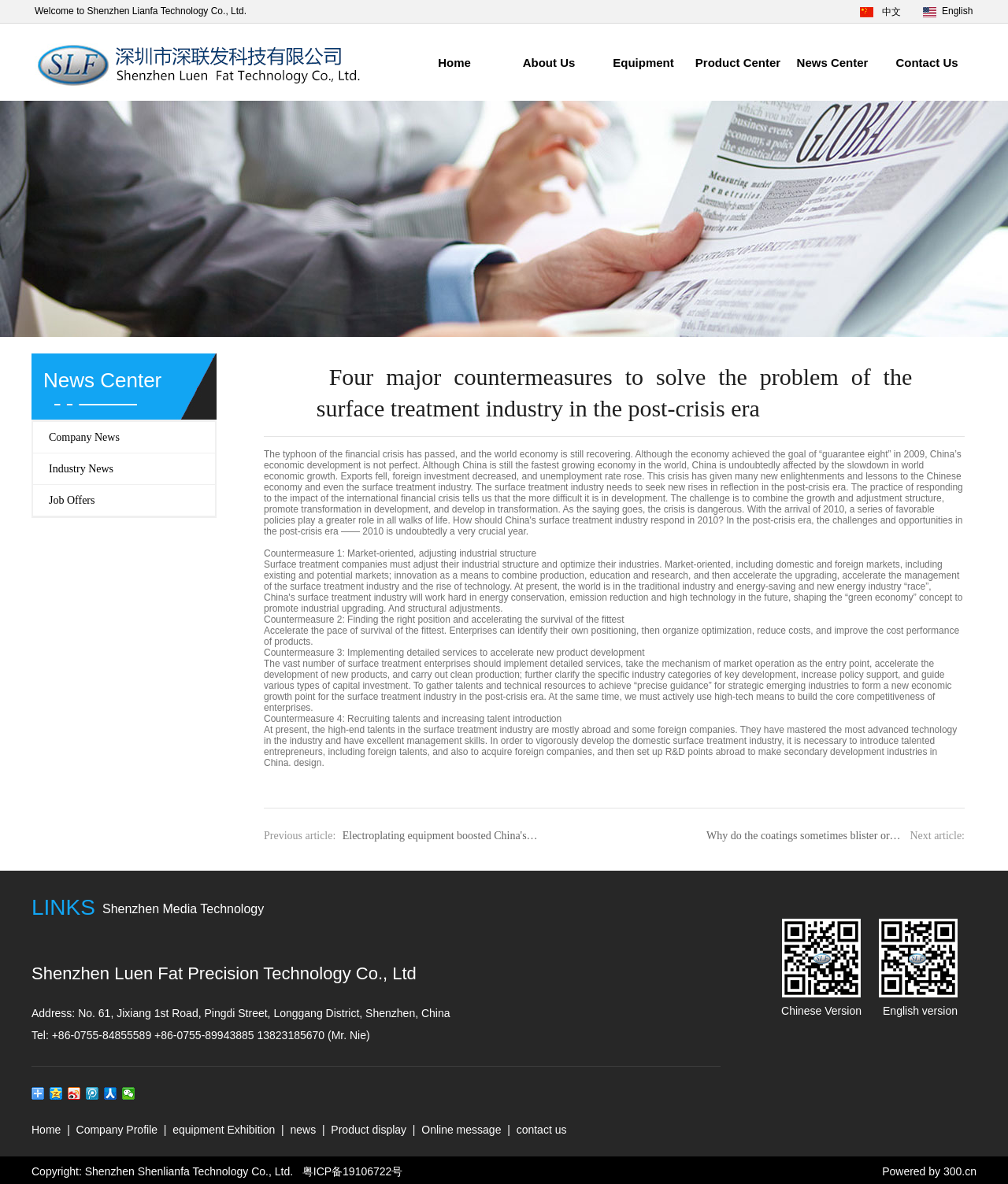What is the link to the 'Product display' page?
Based on the visual content, answer with a single word or a brief phrase.

Product display